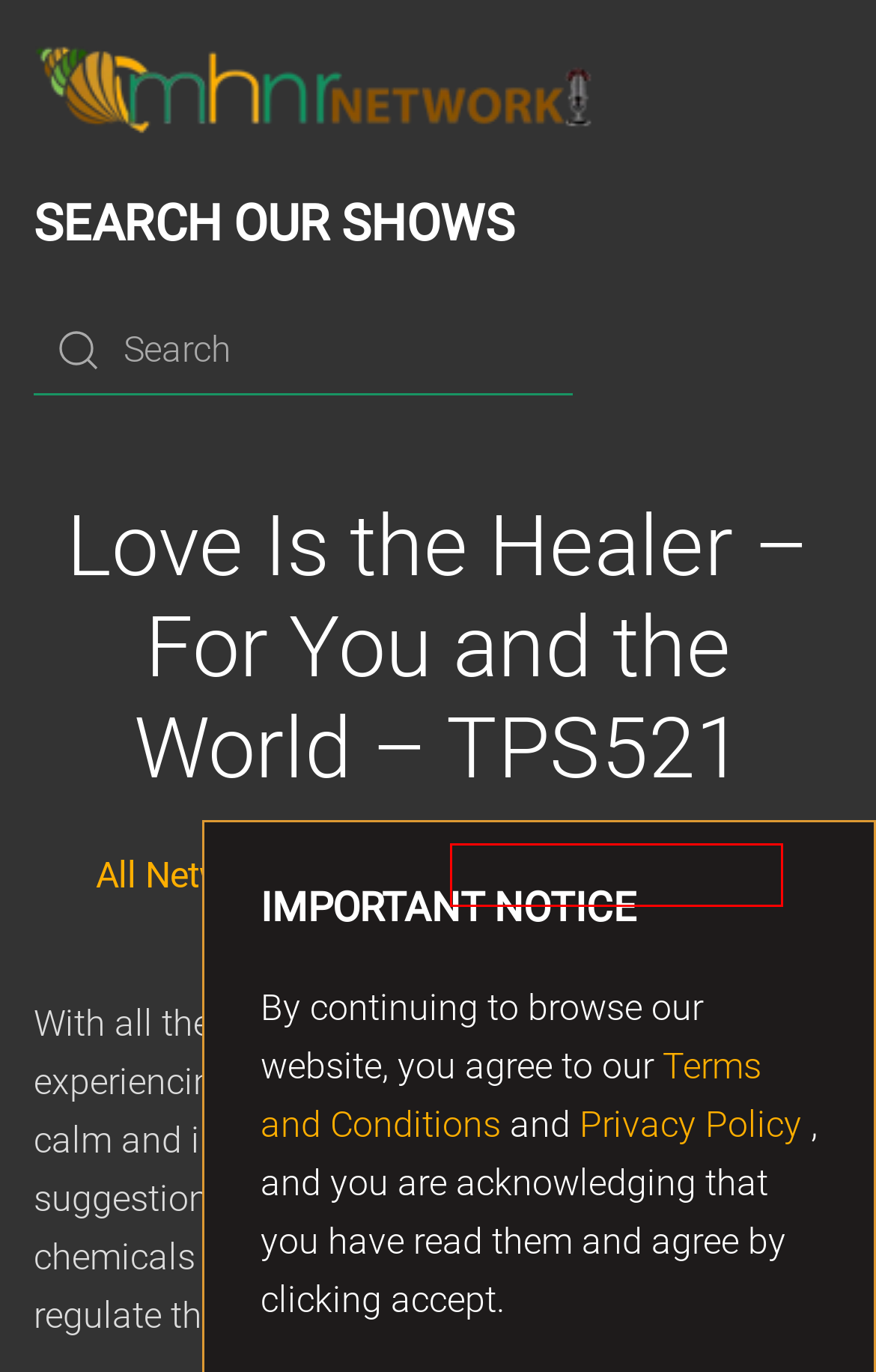A screenshot of a webpage is given, marked with a red bounding box around a UI element. Please select the most appropriate webpage description that fits the new page after clicking the highlighted element. Here are the candidates:
A. MHNR Network, LLC Privacy Policy - Mental Health News Radio Network
B. The Prosperity Show Archives - Mental Health News Radio Network
C. All Network Episodes Archives - Mental Health News Radio Network
D. The Prosperity Show Archives - Page 4 of 32 - Mental Health News Radio Network
E. The Prosperity Show Archives - Page 2 of 32 - Mental Health News Radio Network
F. The Prosperity Show Archives - Page 6 of 32 - Mental Health News Radio Network
G. Love Is the Healer – For You and the World – TPS521 - Mental Health News Radio Network
H. Mental Health News Radio Network Podcasts on addiction, narcissism, treatment

B